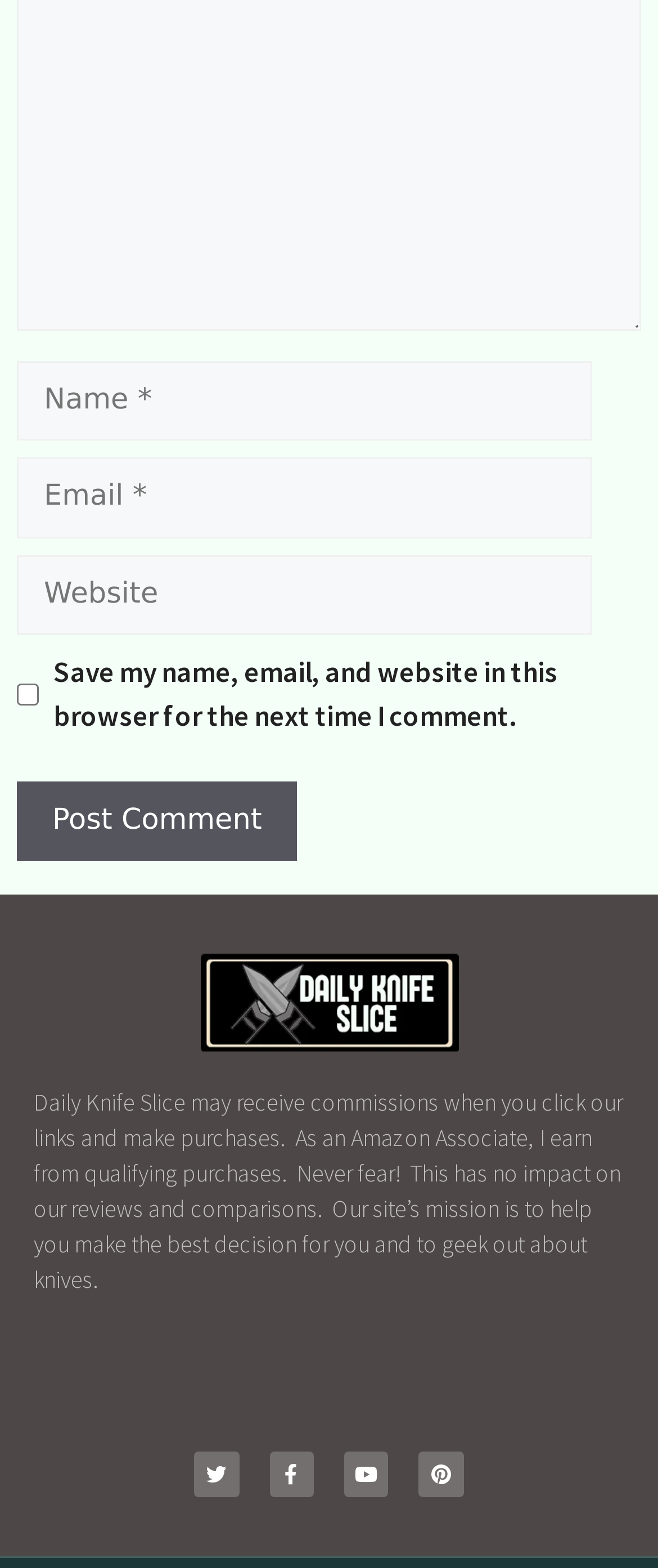What is the label of the button?
Using the visual information from the image, give a one-word or short-phrase answer.

Post Comment